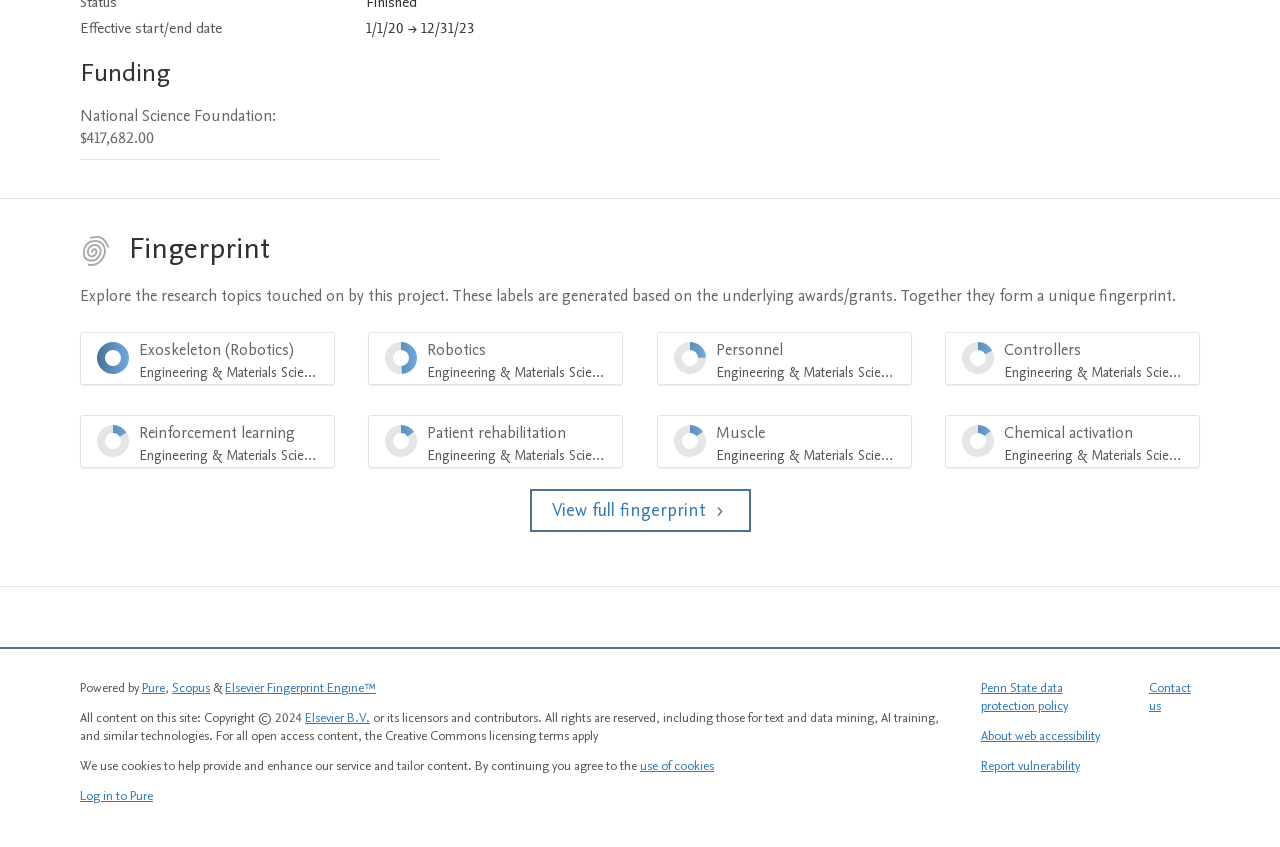Please provide a one-word or phrase answer to the question: 
What is the main topic of the project?

Exoskeleton (Robotics) Engineering & Materials Science